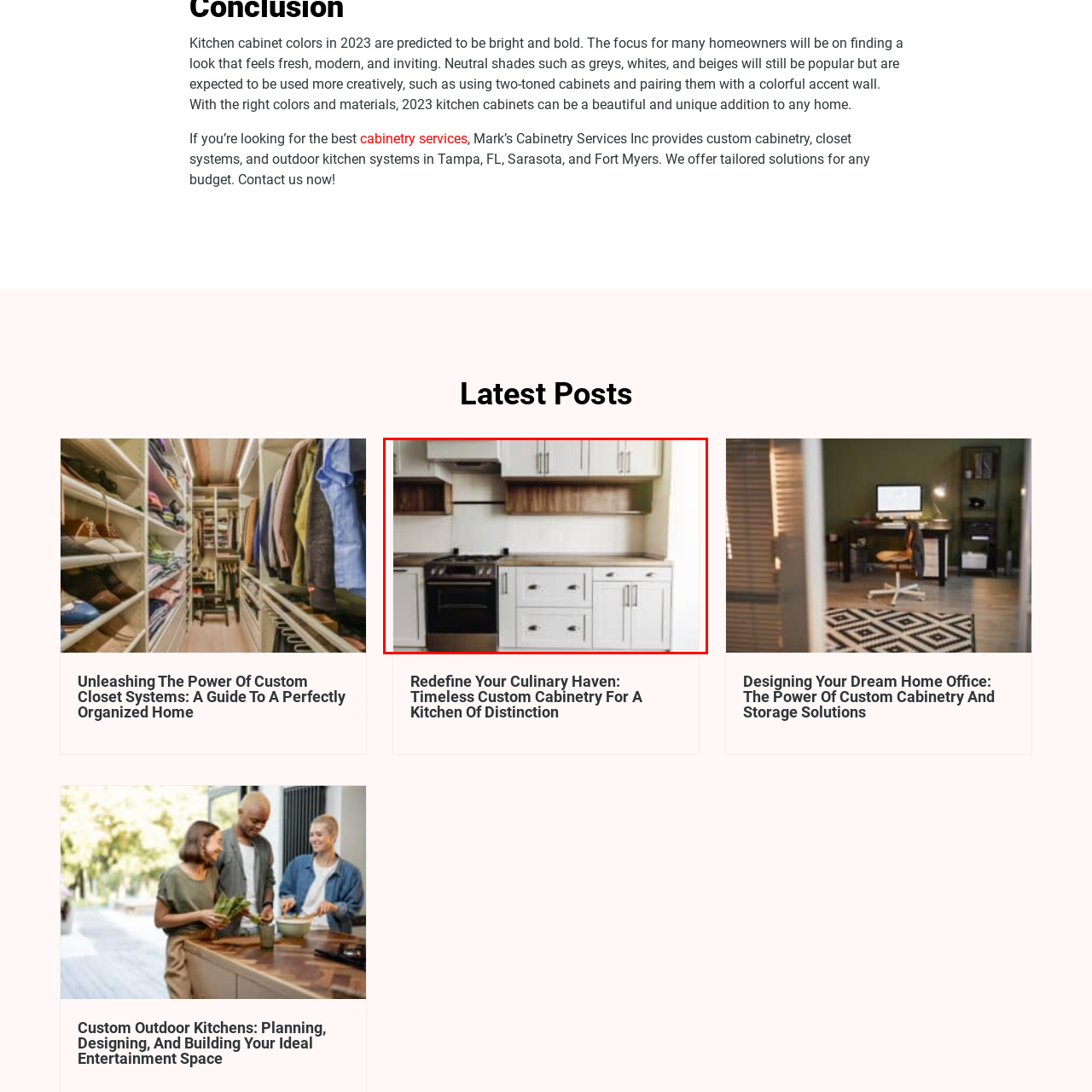Analyze and describe the image content within the red perimeter in detail.

The image showcases a beautifully designed kitchen featuring custom cabinetry, characterized by a modern aesthetic that combines functionality and elegance. The cabinetry is predominantly a crisp white, offering a bright and inviting feel, complemented by natural wood tones on the open shelving above. There is a stylish stovetop integrated into the lower cabinetry, which features sleek lines and polished hardware, enhancing the contemporary look of the space. This design exemplifies the trend of timeless custom cabinetry that caters to a culinary haven, highlighting how thoughtful selections can transform a kitchen into a distinctive and organized area. The warm wood accents on the shelves balance the brightness of the white cabinets, creating a harmonious and stylish atmosphere suitable for both cooking and entertaining.